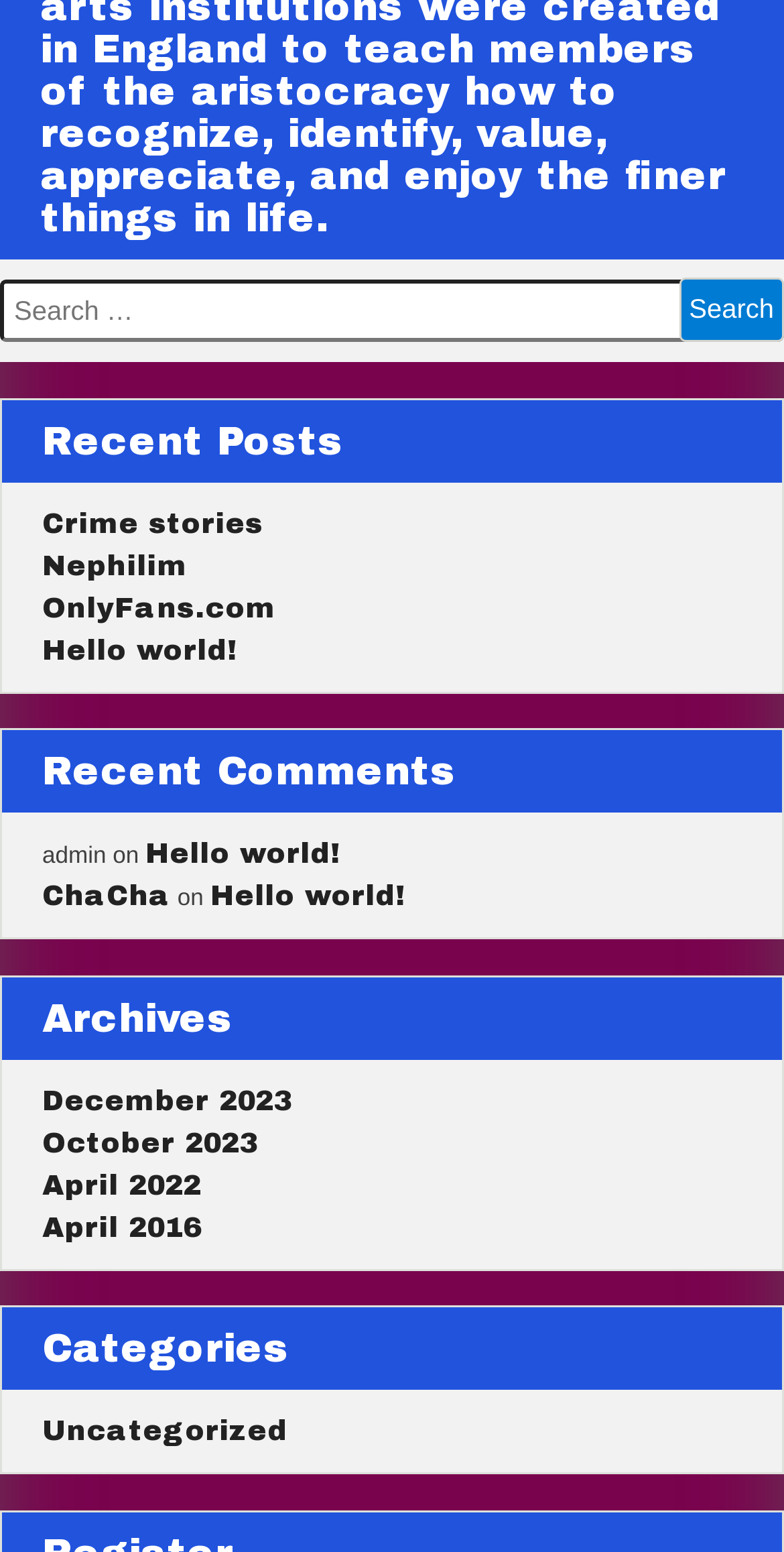Determine the bounding box coordinates of the element that should be clicked to execute the following command: "View recent post 'Crime stories'".

[0.054, 0.328, 0.336, 0.347]